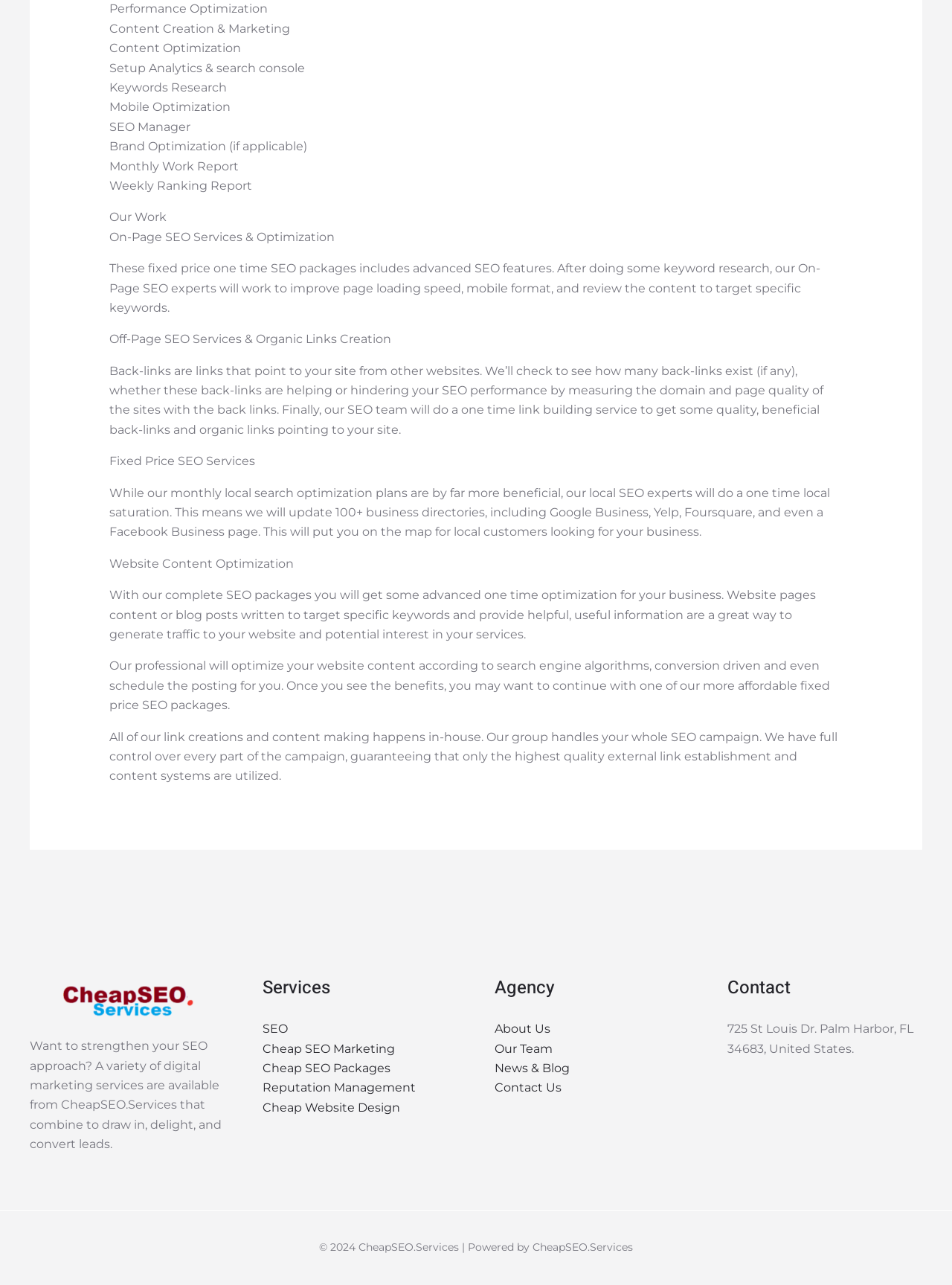Please identify the bounding box coordinates of the element's region that I should click in order to complete the following instruction: "Click on the 'SEO' link". The bounding box coordinates consist of four float numbers between 0 and 1, i.e., [left, top, right, bottom].

[0.275, 0.795, 0.302, 0.806]